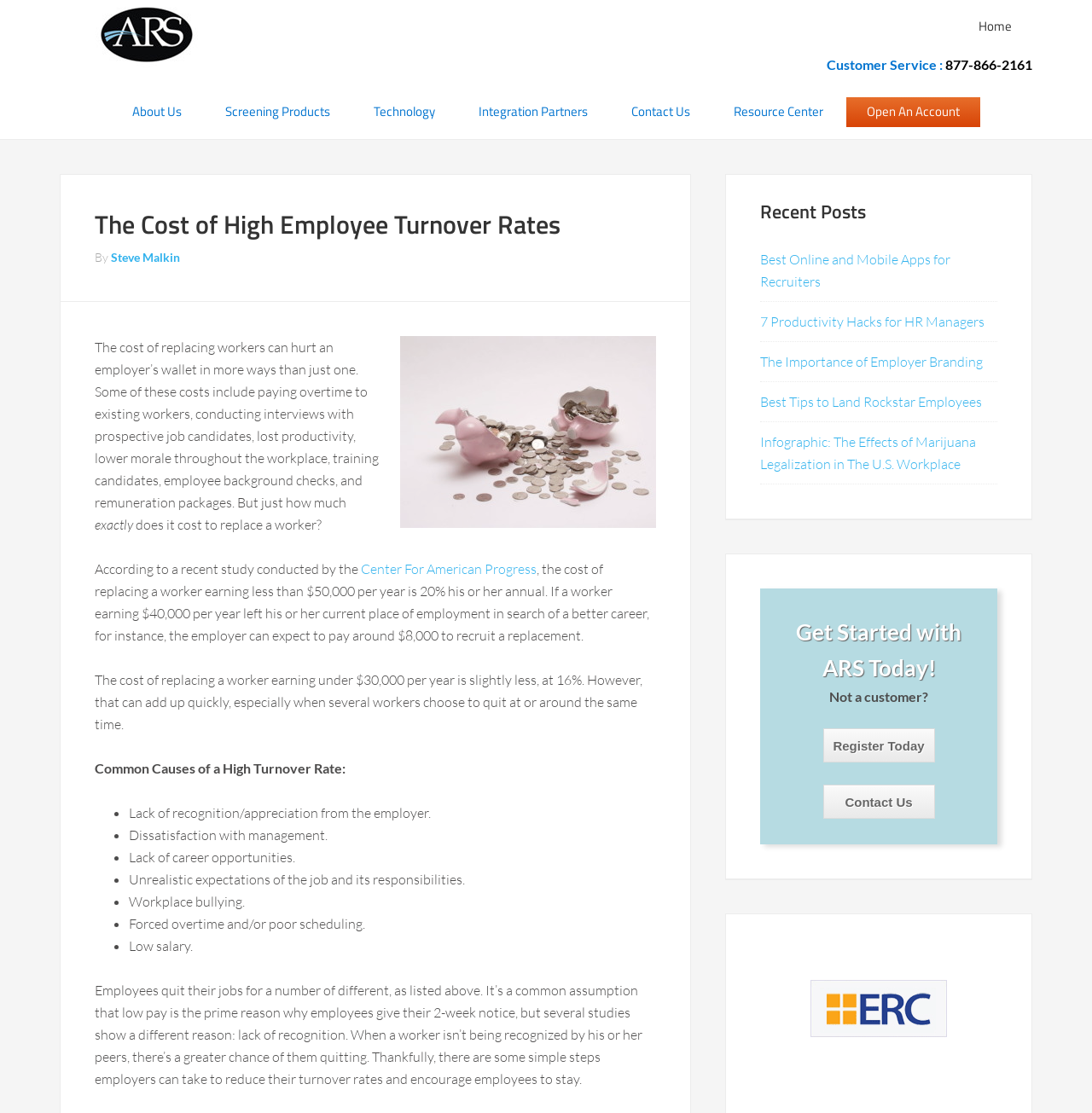Please locate the bounding box coordinates of the element's region that needs to be clicked to follow the instruction: "Contact Us". The bounding box coordinates should be provided as four float numbers between 0 and 1, i.e., [left, top, right, bottom].

[0.754, 0.705, 0.856, 0.736]